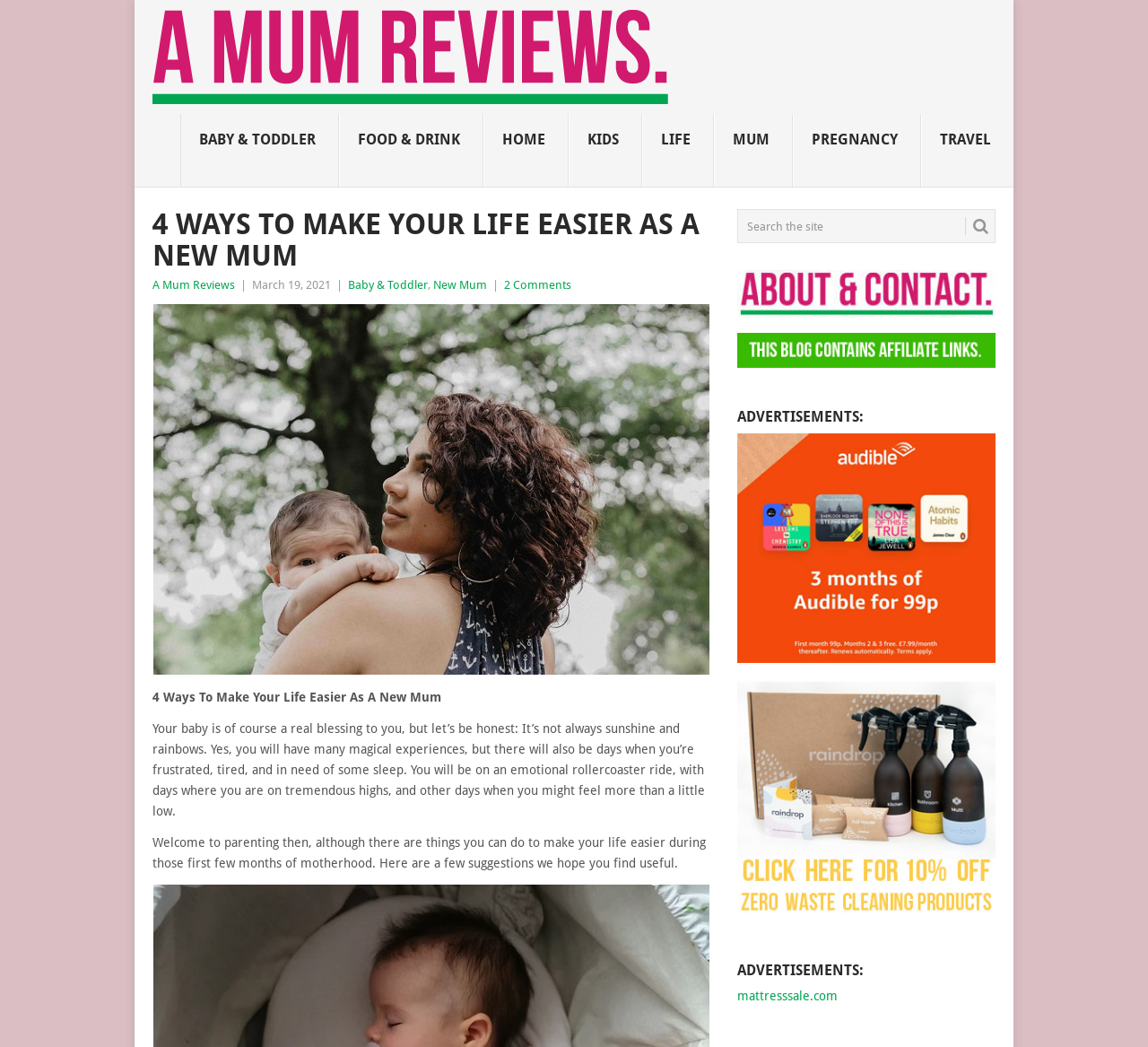Highlight the bounding box coordinates of the element that should be clicked to carry out the following instruction: "Search the site". The coordinates must be given as four float numbers ranging from 0 to 1, i.e., [left, top, right, bottom].

[0.642, 0.2, 0.867, 0.232]